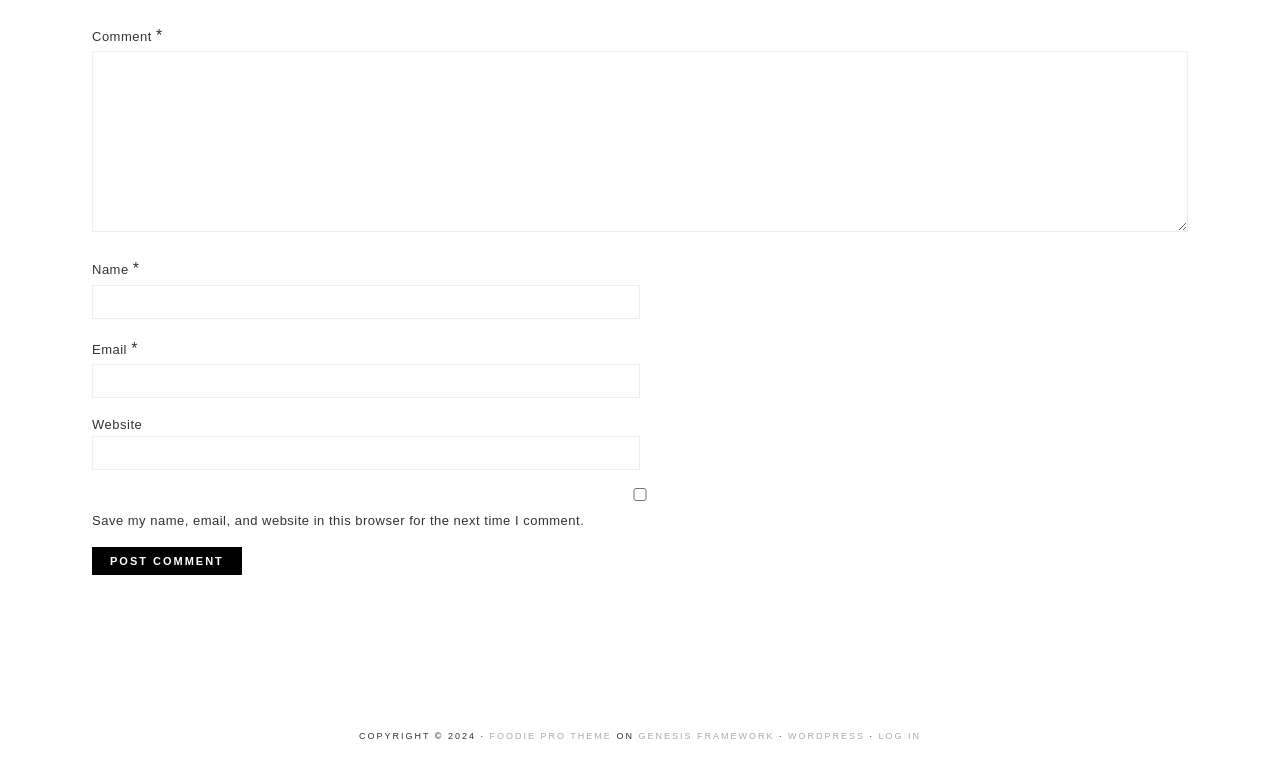How many links are present at the bottom of the webpage?
Provide a concise answer using a single word or phrase based on the image.

4